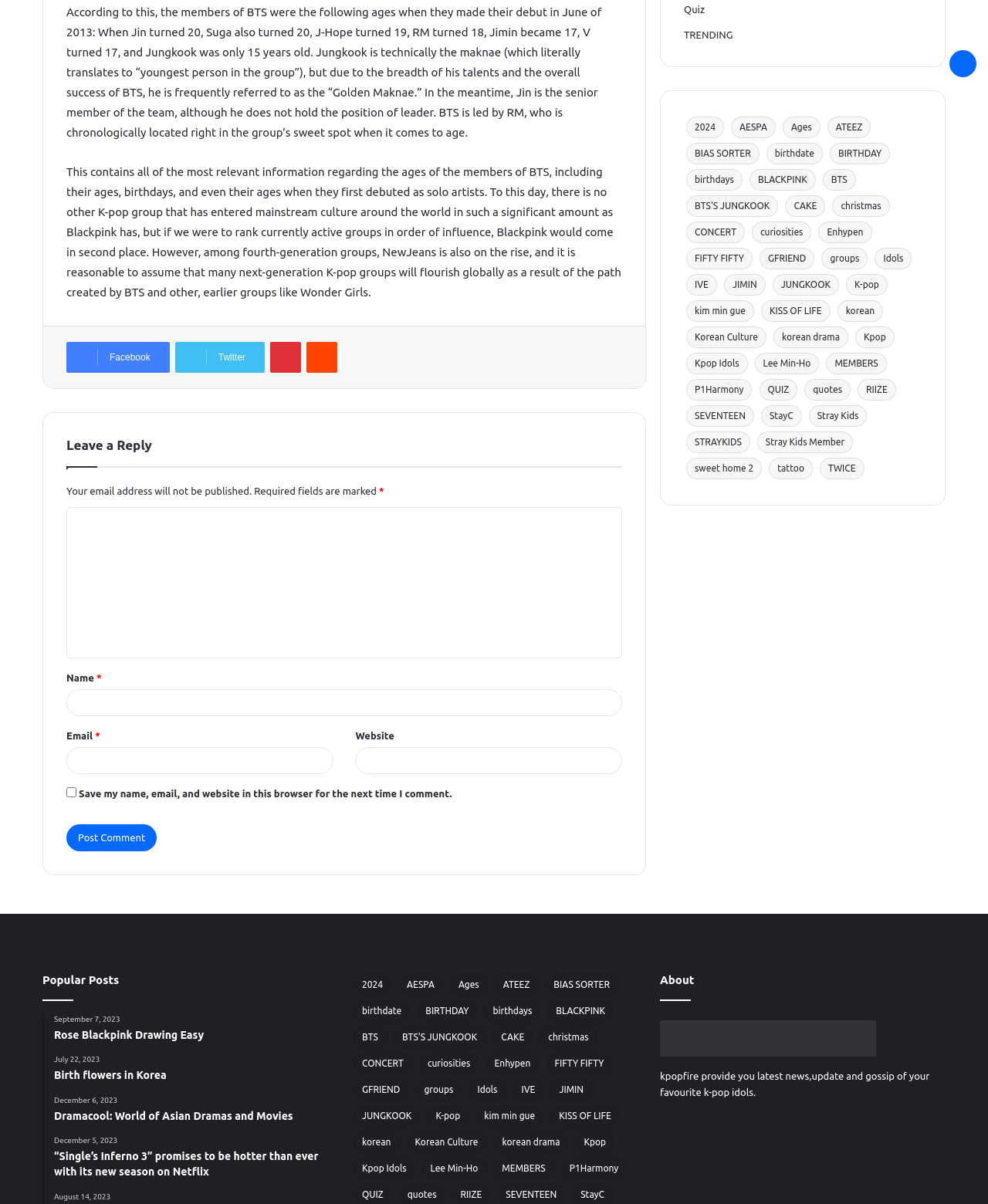Provide a one-word or one-phrase answer to the question:
What is the purpose of the checkbox 'Save my name, email, and website in this browser for the next time I comment'?

To save user information